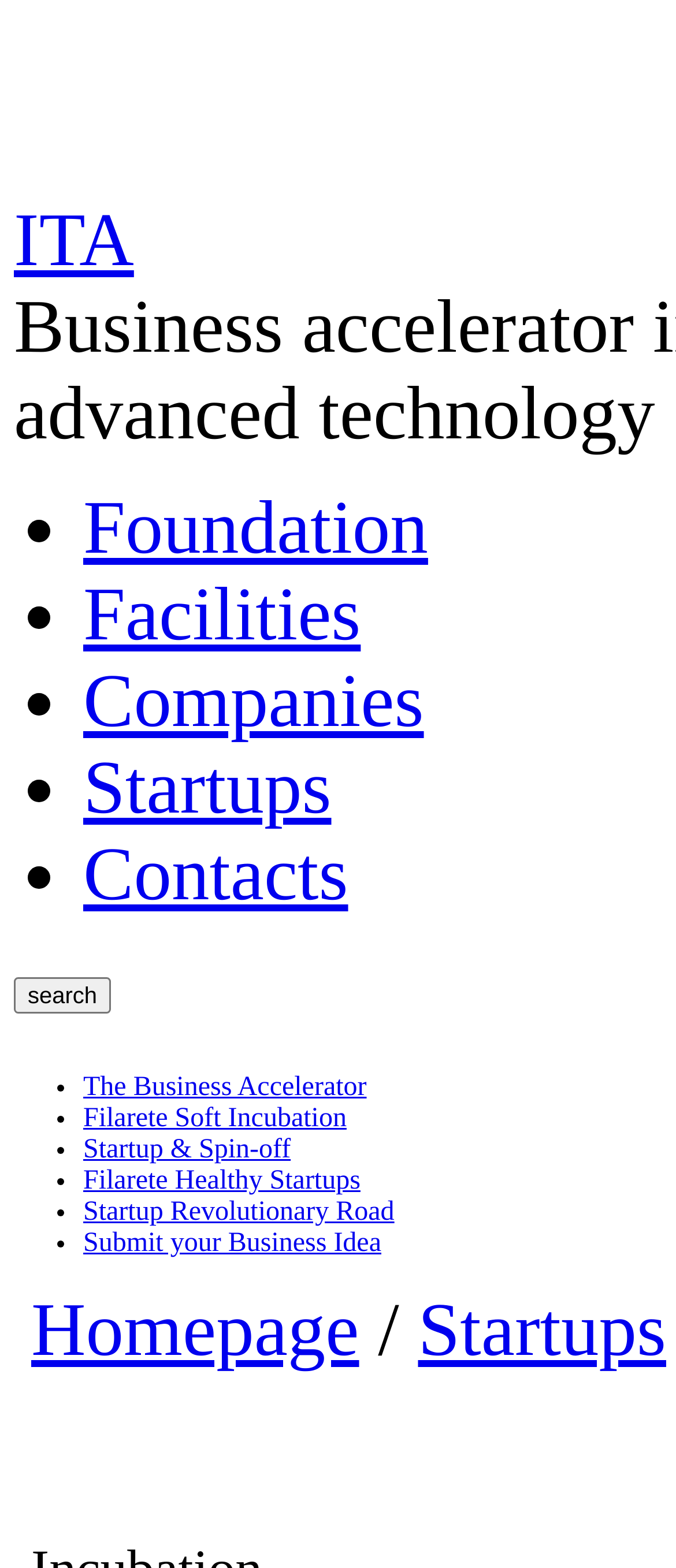Provide the bounding box coordinates of the HTML element this sentence describes: "Submit your Business Idea".

[0.123, 0.783, 0.564, 0.802]